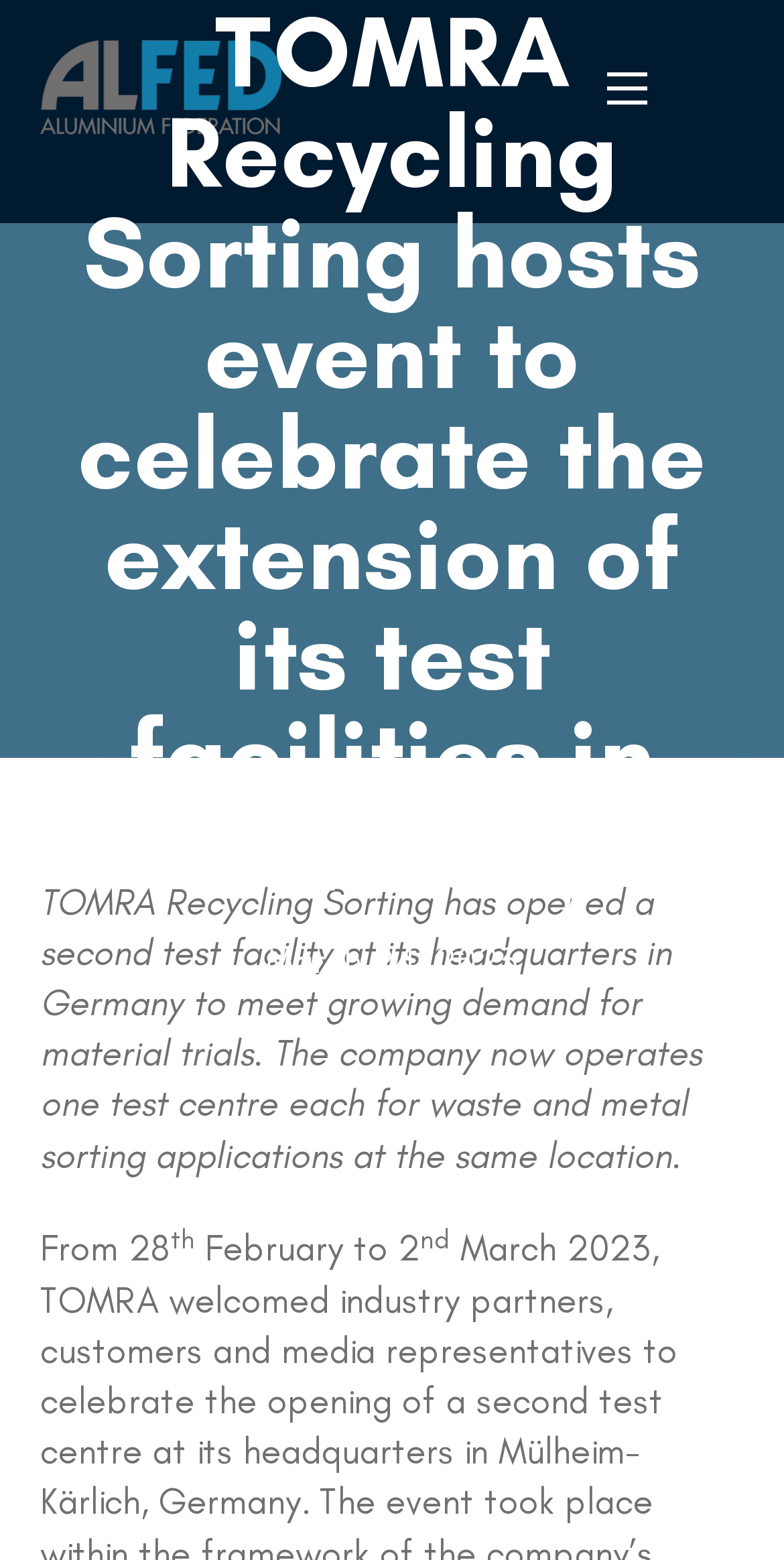What is the date range of the event mentioned in the webpage?
Using the details from the image, give an elaborate explanation to answer the question.

I obtained this answer by looking at the text 'From 28 February to 2' which provides the date range of the event mentioned in the webpage.